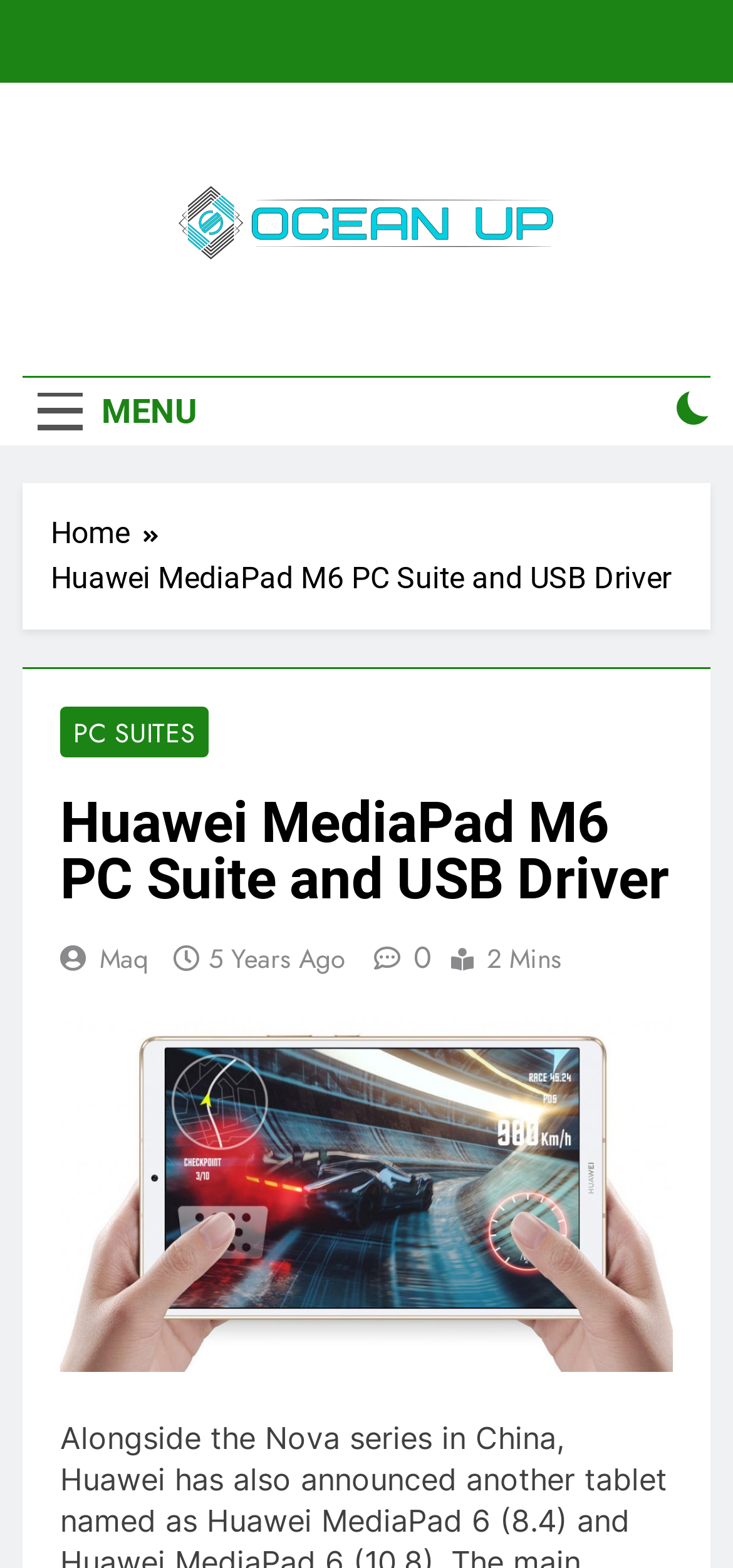Please answer the following question using a single word or phrase: 
What is the estimated reading time of the article?

2 Mins